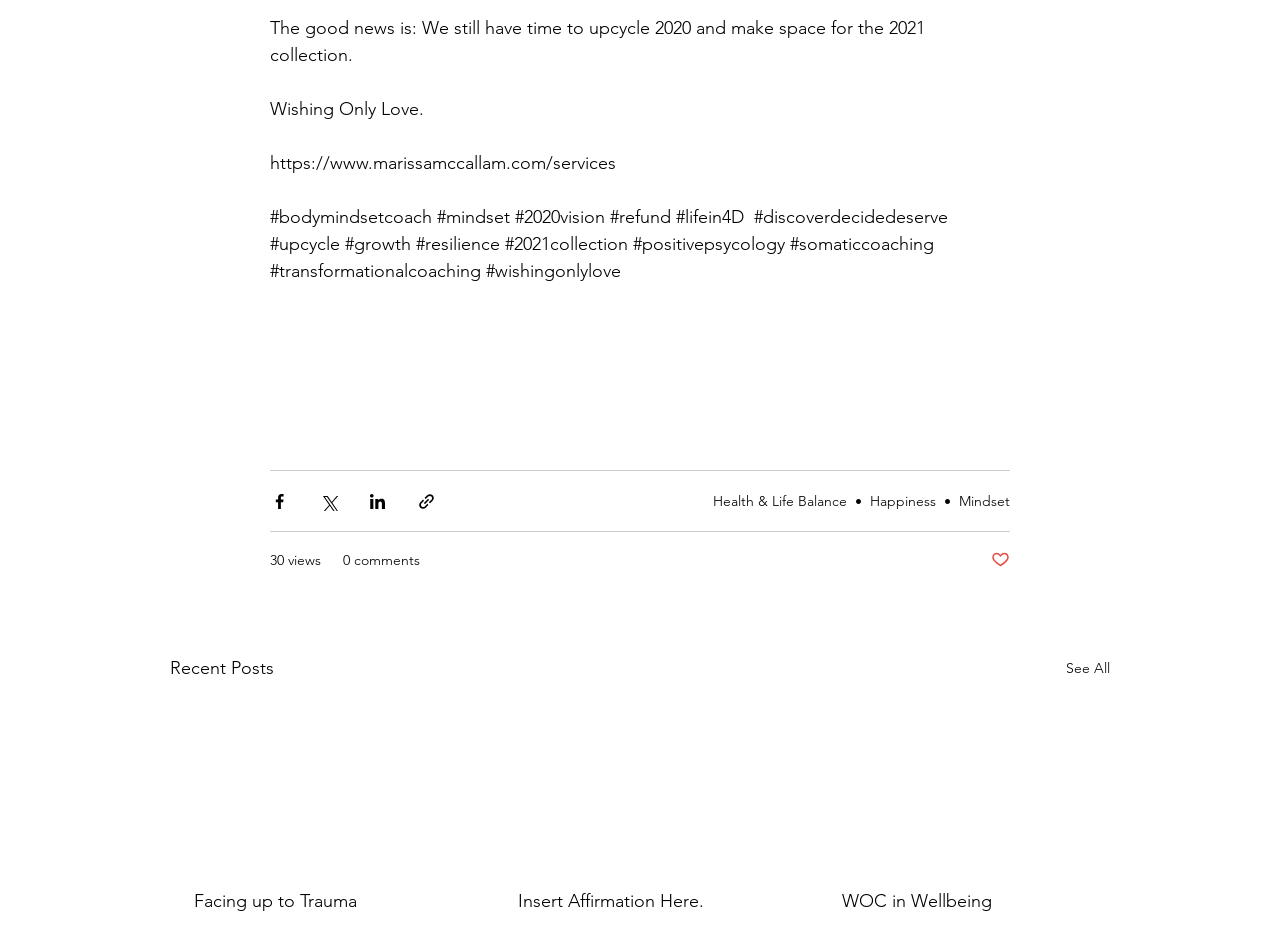Please find the bounding box coordinates of the section that needs to be clicked to achieve this instruction: "Explore the 'Wishing Only Love' link".

[0.38, 0.273, 0.485, 0.296]